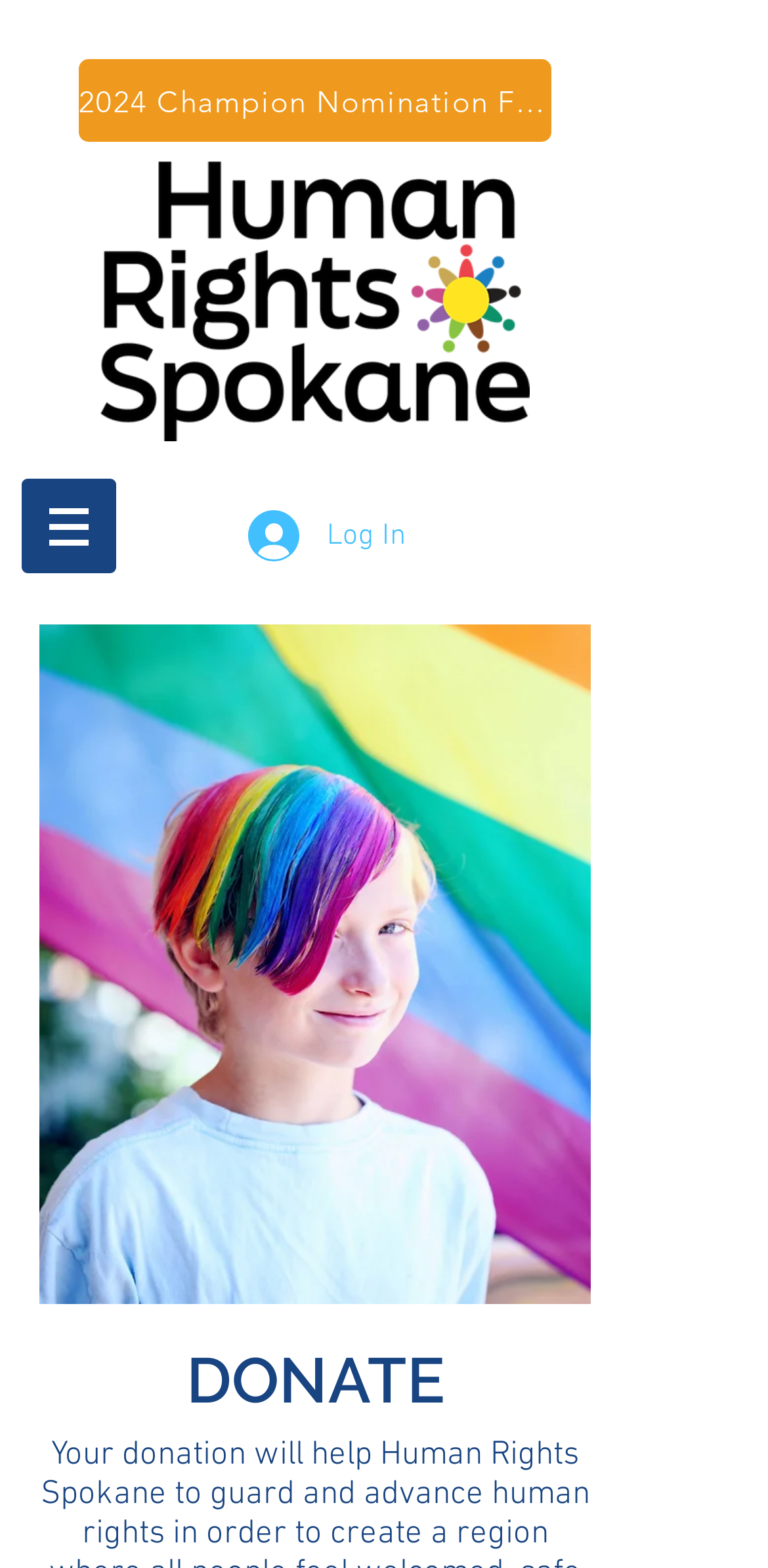Bounding box coordinates are specified in the format (top-left x, top-left y, bottom-right x, bottom-right y). All values are floating point numbers bounded between 0 and 1. Please provide the bounding box coordinate of the region this sentence describes: 2024 Champion Nomination Form

[0.103, 0.038, 0.718, 0.09]